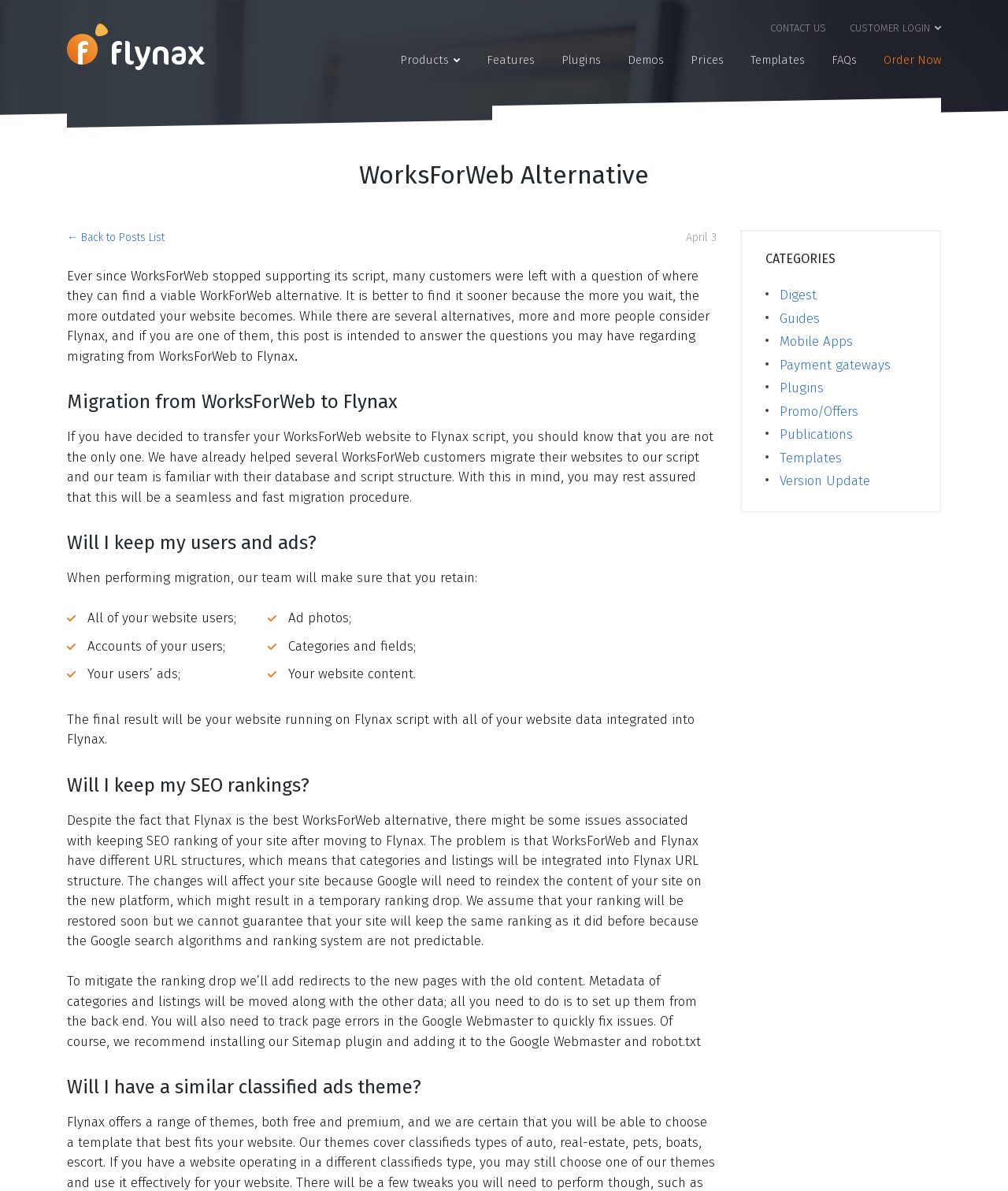Please identify the bounding box coordinates of the area I need to click to accomplish the following instruction: "Read about 'Will I keep my users and ads?'".

[0.066, 0.447, 0.711, 0.471]